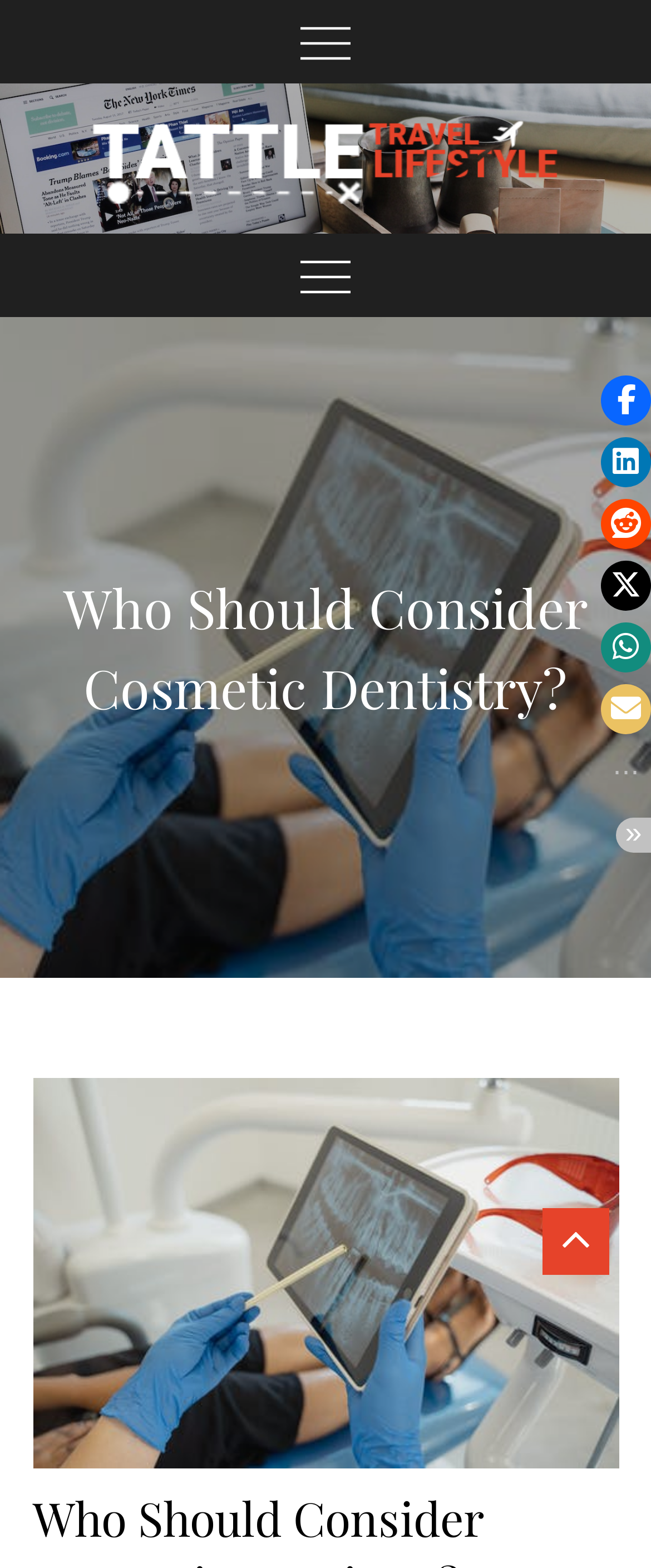What is the topic of the blog post?
Based on the visual content, answer with a single word or a brief phrase.

Cosmetic Dentistry